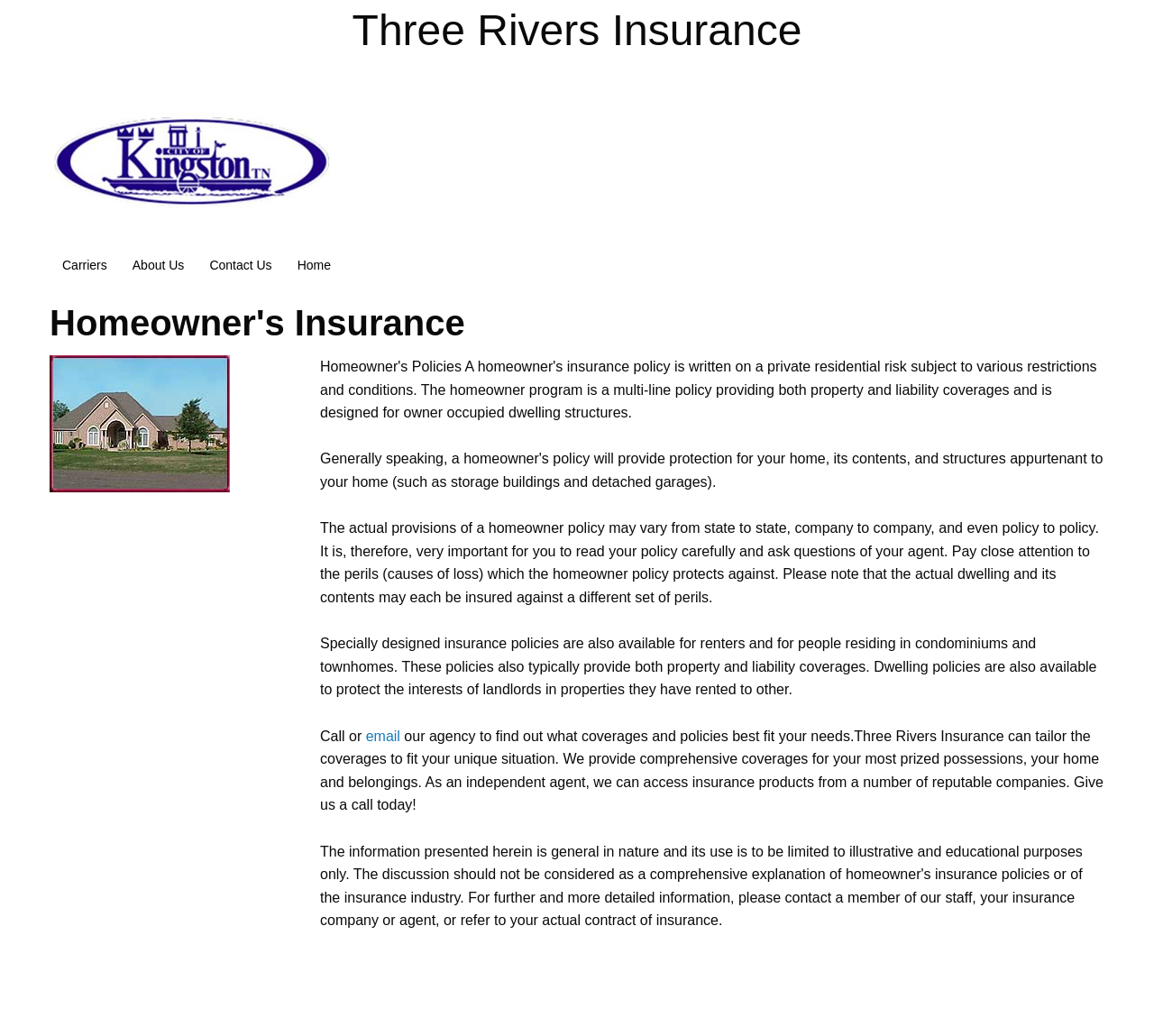Using the provided description: "About Us", find the bounding box coordinates of the corresponding UI element. The output should be four float numbers between 0 and 1, in the format [left, top, right, bottom].

[0.104, 0.239, 0.171, 0.273]